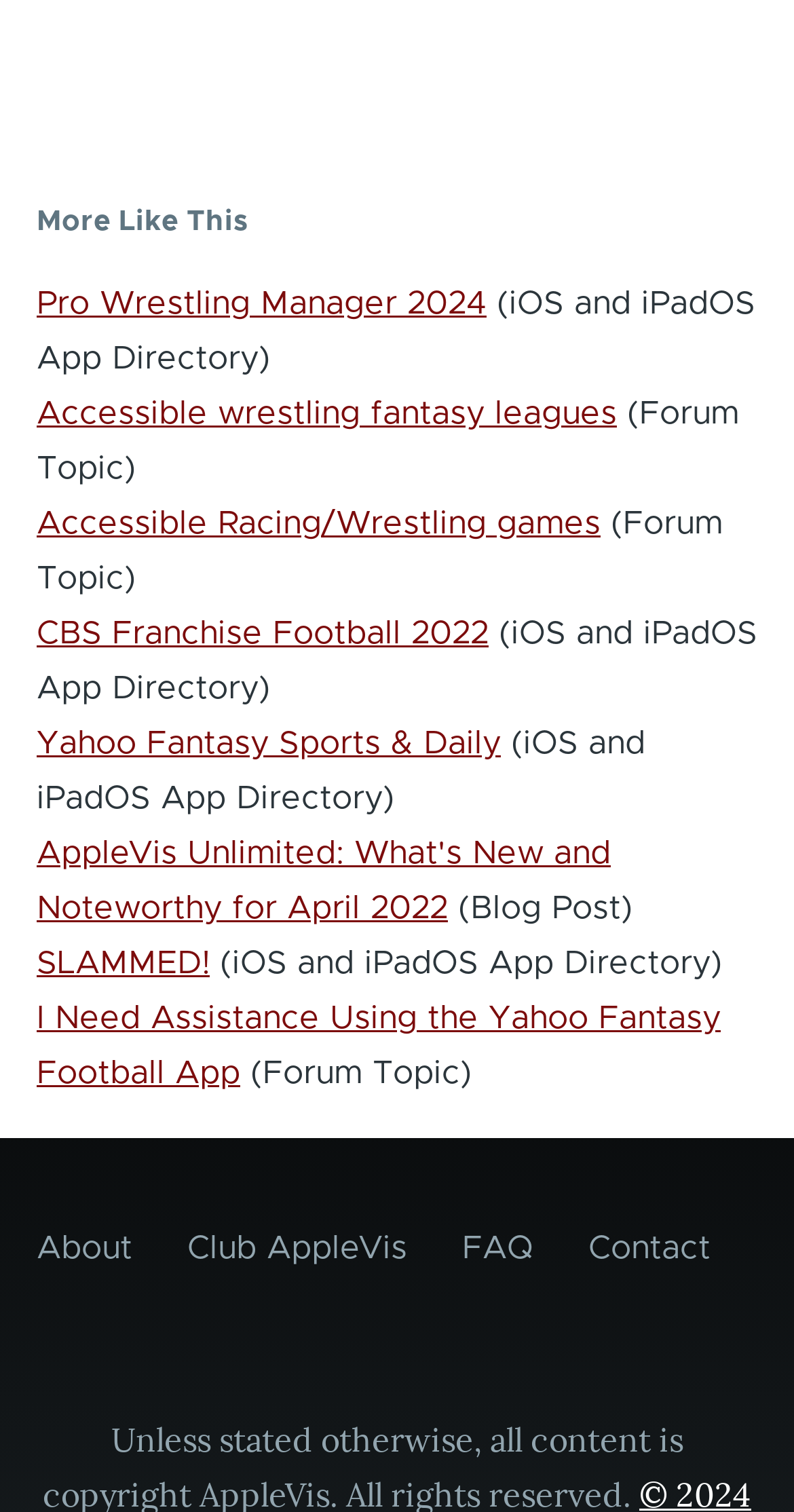Please determine the bounding box coordinates of the area that needs to be clicked to complete this task: 'View more information about Pro Wrestling Manager 2024'. The coordinates must be four float numbers between 0 and 1, formatted as [left, top, right, bottom].

[0.046, 0.19, 0.613, 0.211]